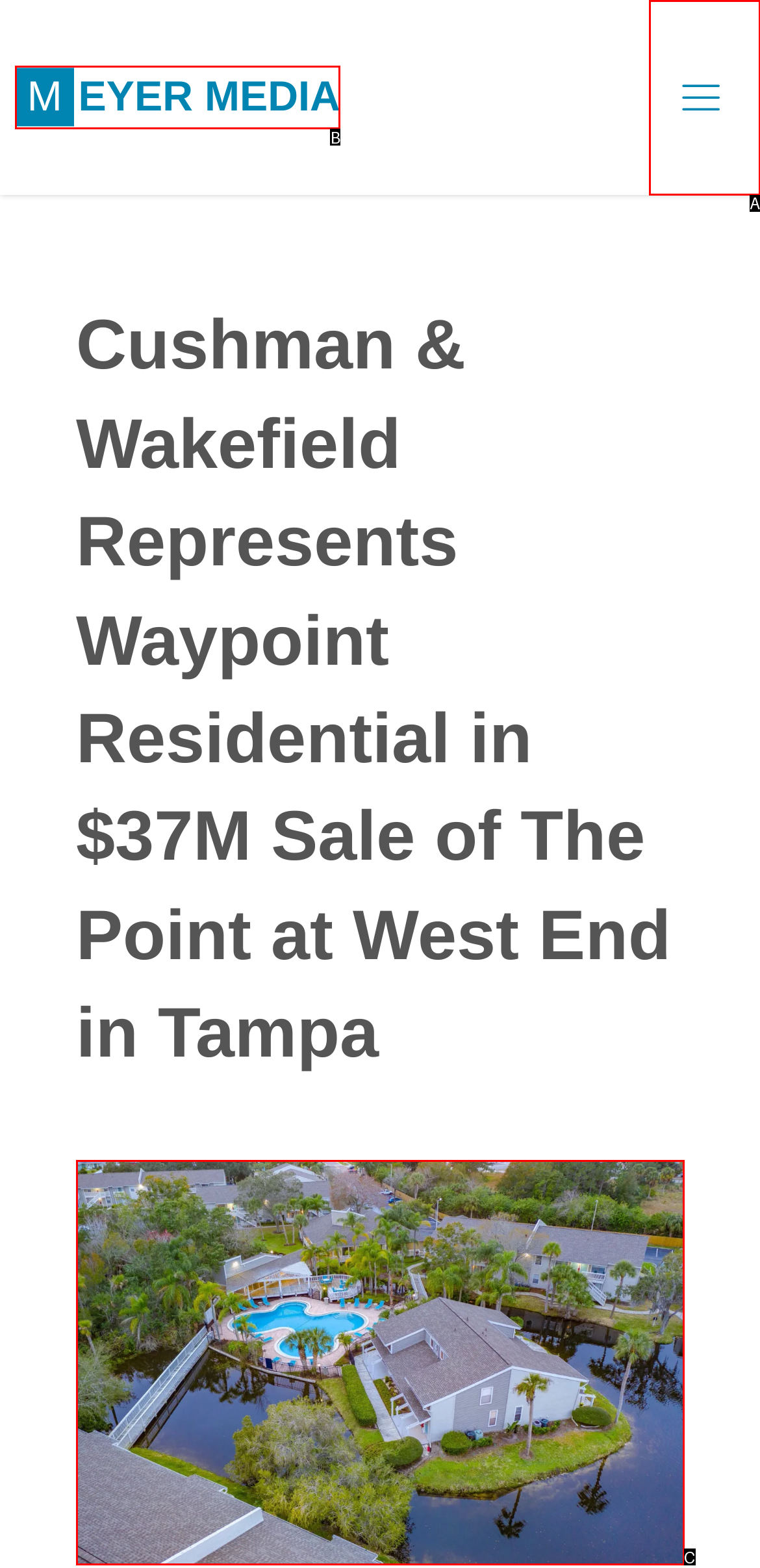Select the correct option based on the description: parent_node: MEYER MEDIA
Answer directly with the option’s letter.

A